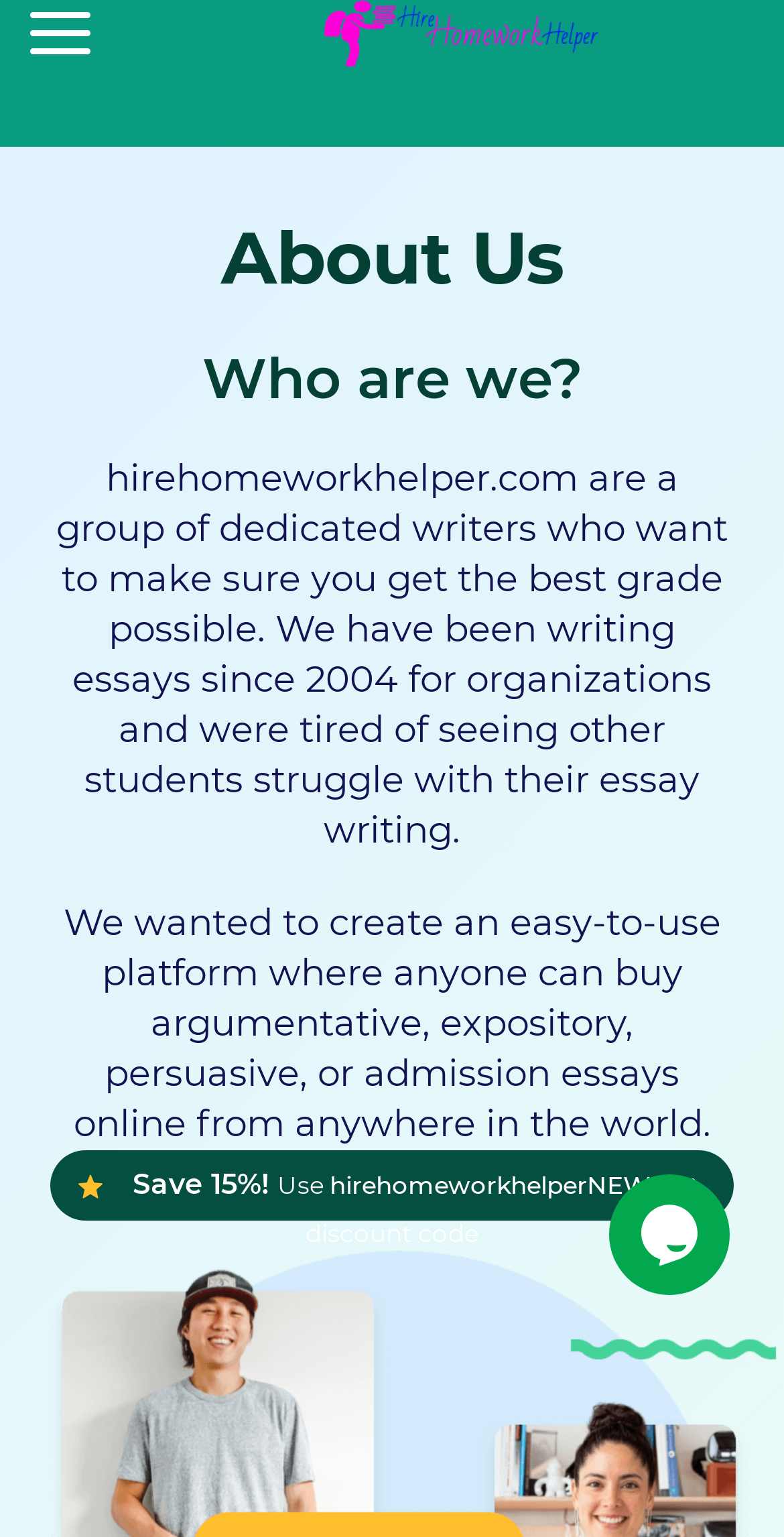Using a single word or phrase, answer the following question: 
What is the discount code for new users?

hirehomeworkhelperNEW